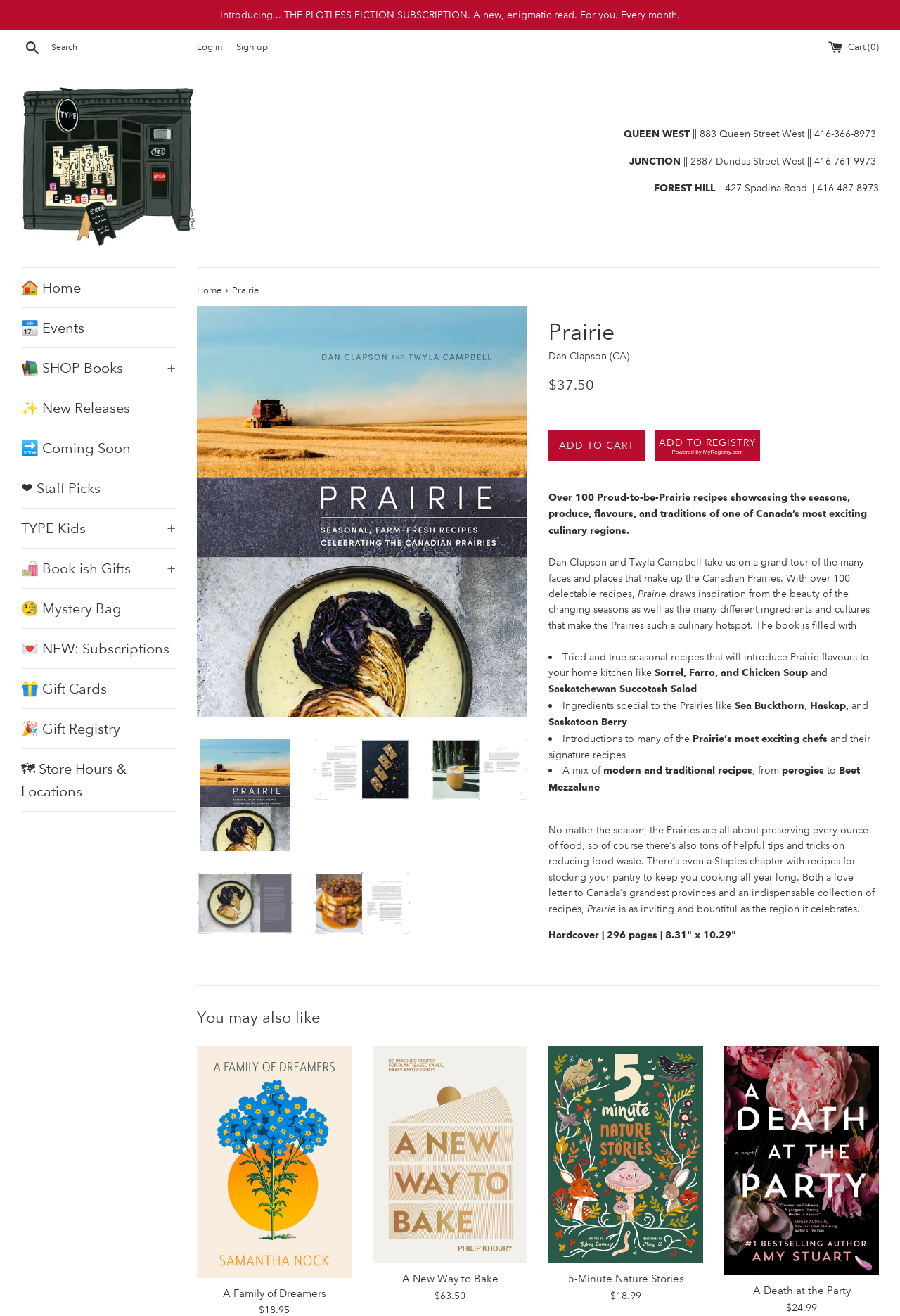Please find and report the bounding box coordinates of the element to click in order to perform the following action: "click on August 2022". The coordinates should be expressed as four float numbers between 0 and 1, in the format [left, top, right, bottom].

None